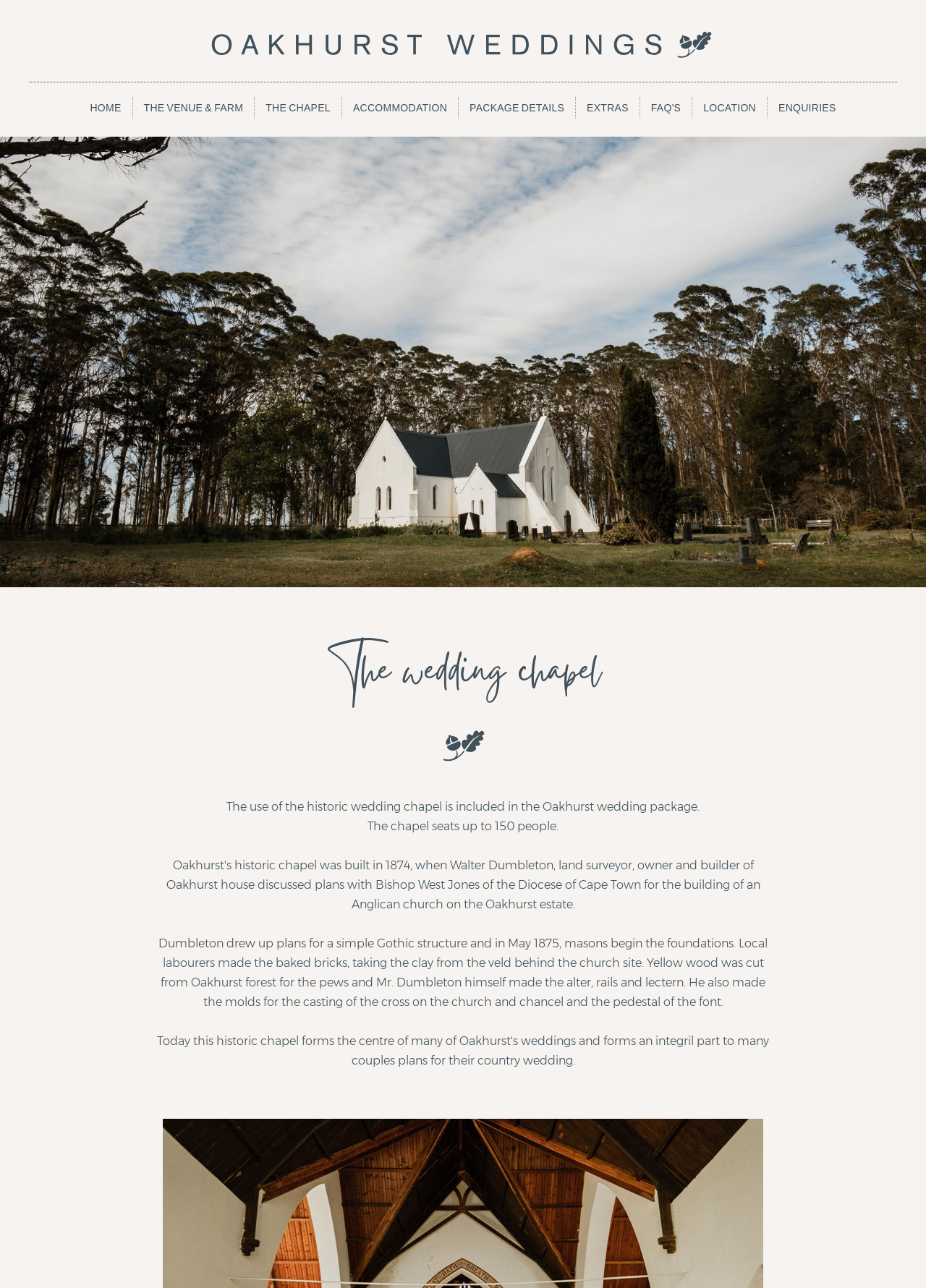Locate the bounding box coordinates of the item that should be clicked to fulfill the instruction: "View the CHAPEL page".

[0.275, 0.075, 0.369, 0.092]